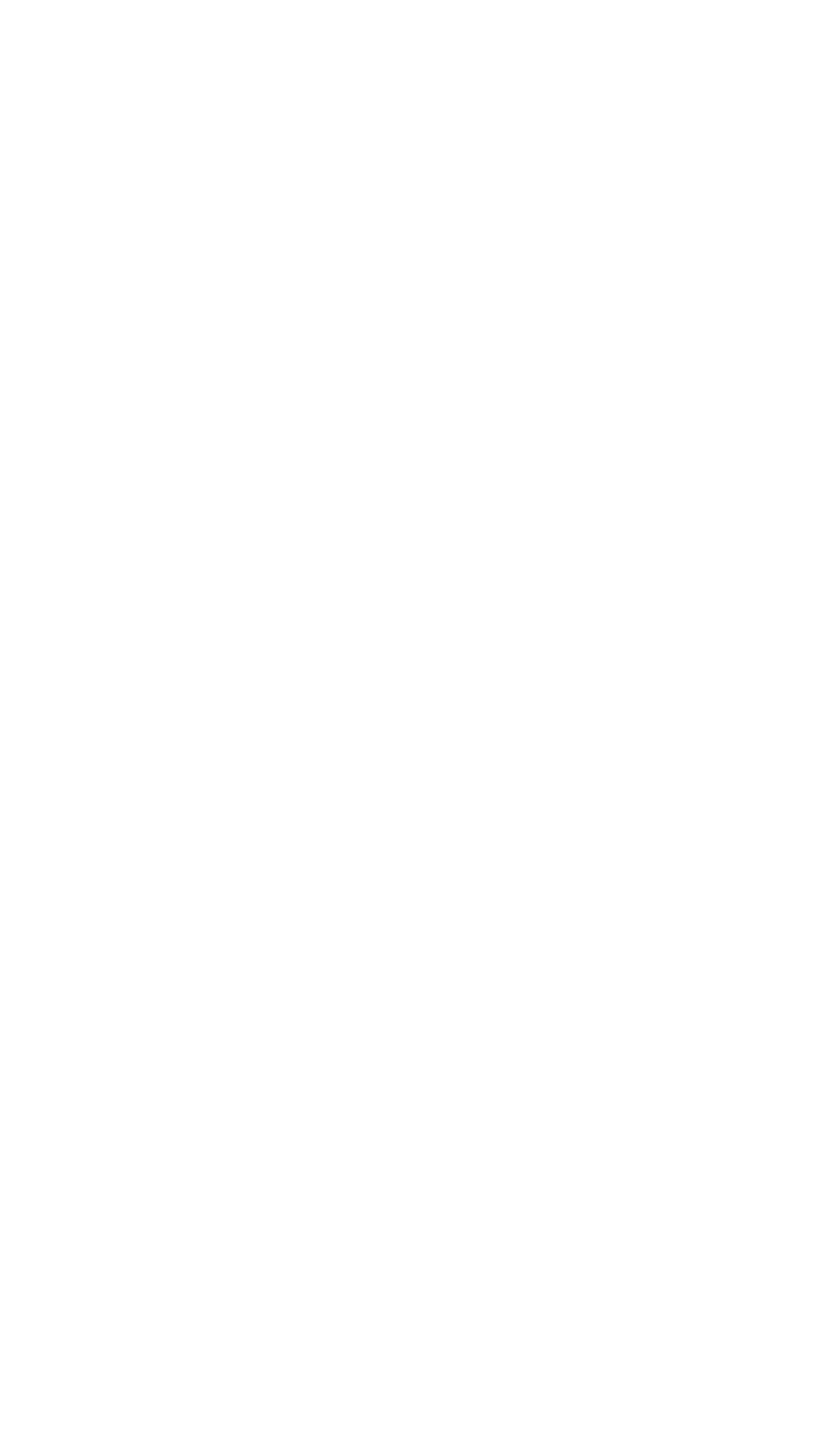Provide the bounding box coordinates of the area you need to click to execute the following instruction: "Visit the CANWAY Store".

None